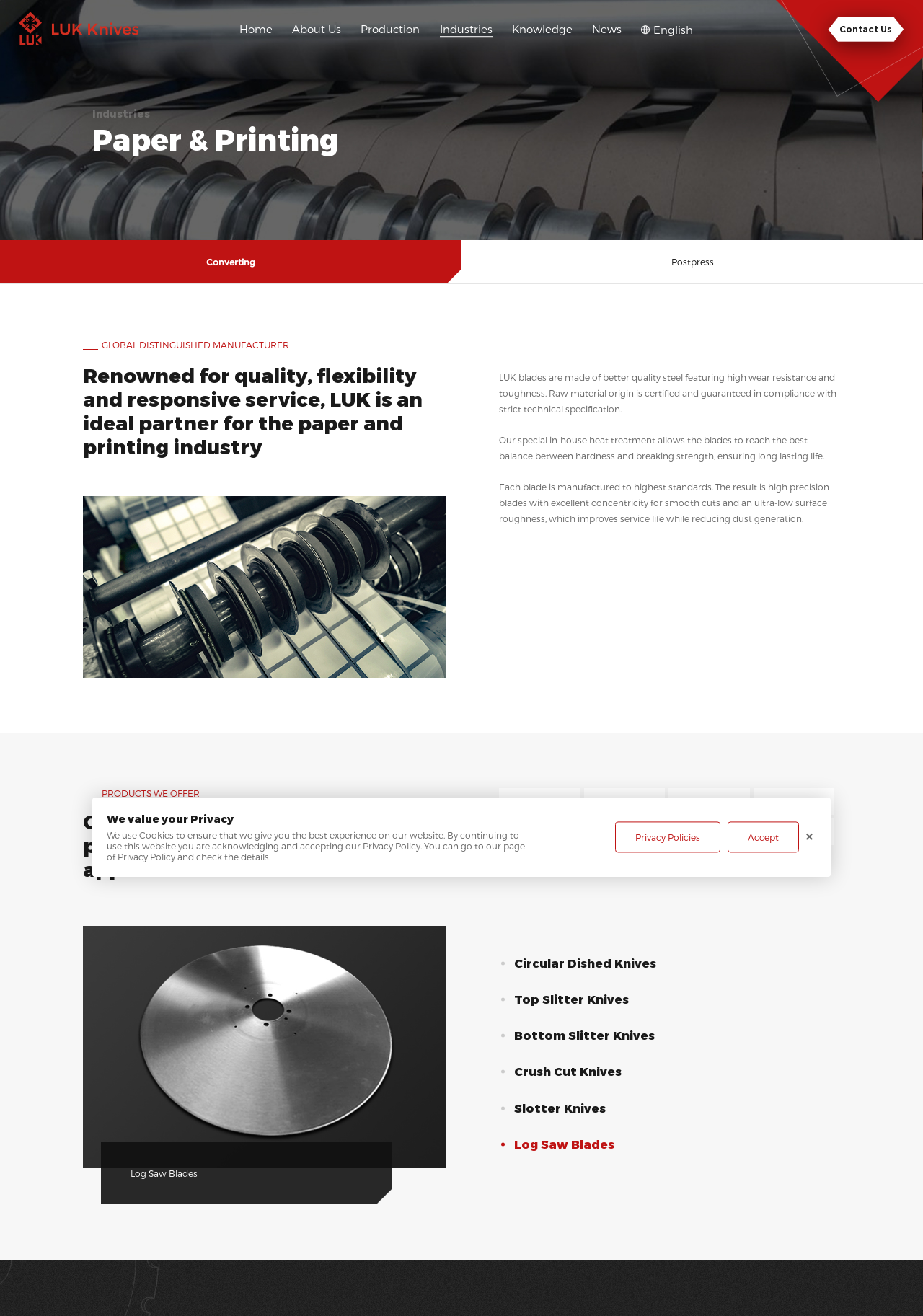Please identify the bounding box coordinates of the region to click in order to complete the given instruction: "Click on the 'Circular Dished Knives' link". The coordinates should be four float numbers between 0 and 1, i.e., [left, top, right, bottom].

[0.141, 0.888, 0.246, 0.895]